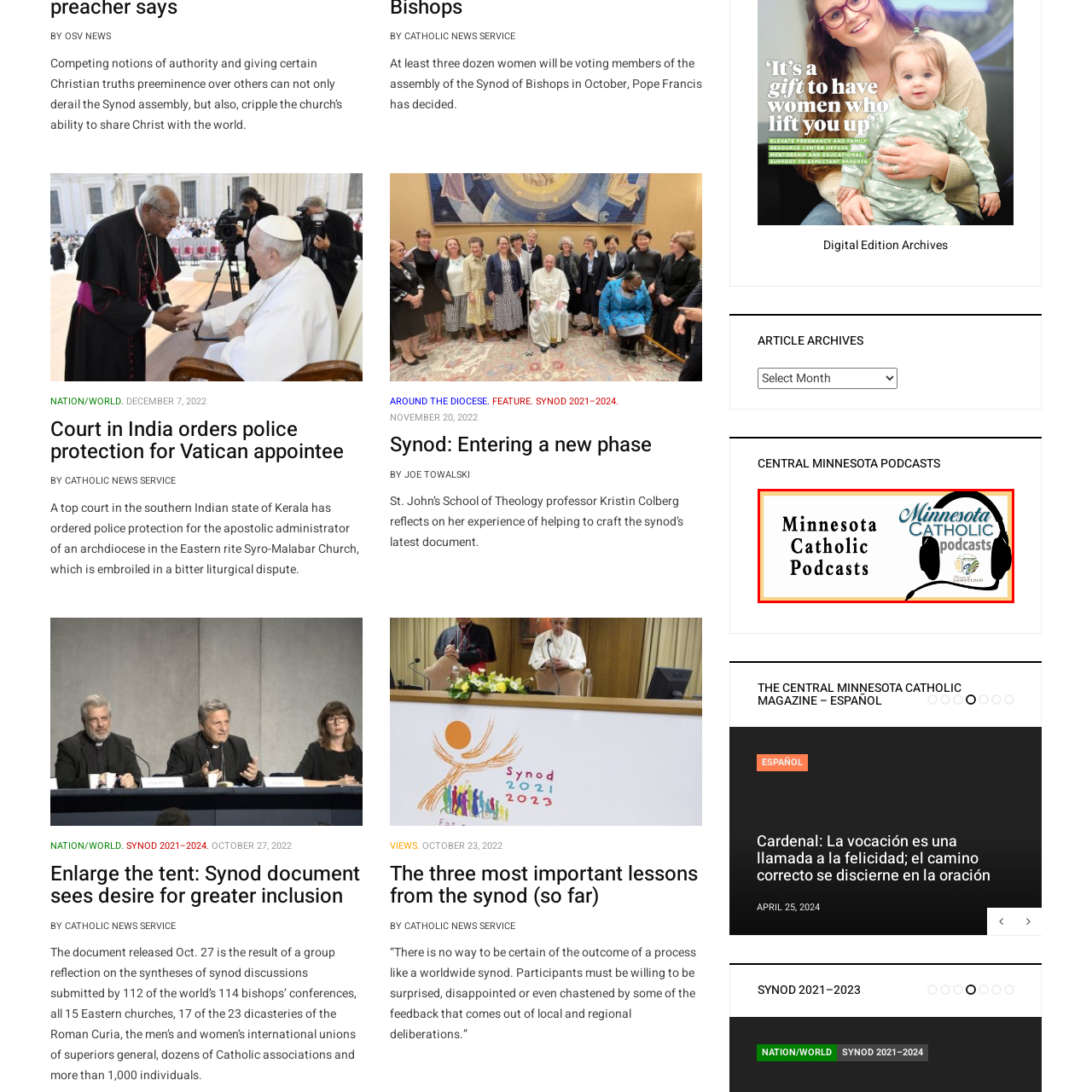Explain comprehensively what is shown in the image marked by the red outline.

The image showcases the branding for "Minnesota Catholic Podcasts," featuring a stylized logo with the name prominently displayed. Accompanying the title is a graphic representation of headphones, signifying the podcast format. The design incorporates a combination of traditional and modern elements, reflecting the blend of faith and contemporary communication methods. This visual identity promotes access to Catholic content through audio media, aimed at engaging a wide audience within the Diocese of St. Cloud.